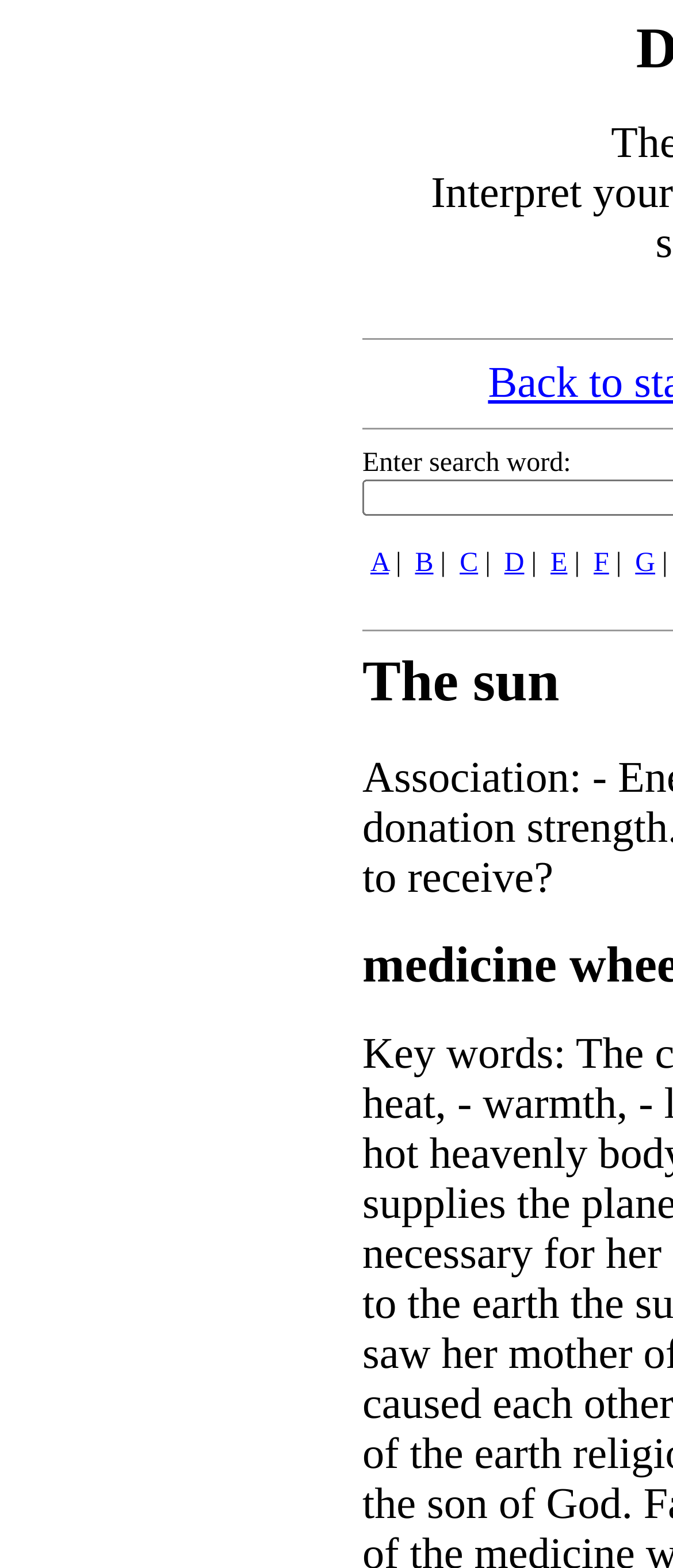Provide a short answer using a single word or phrase for the following question: 
How many links are in the advertisement?

7